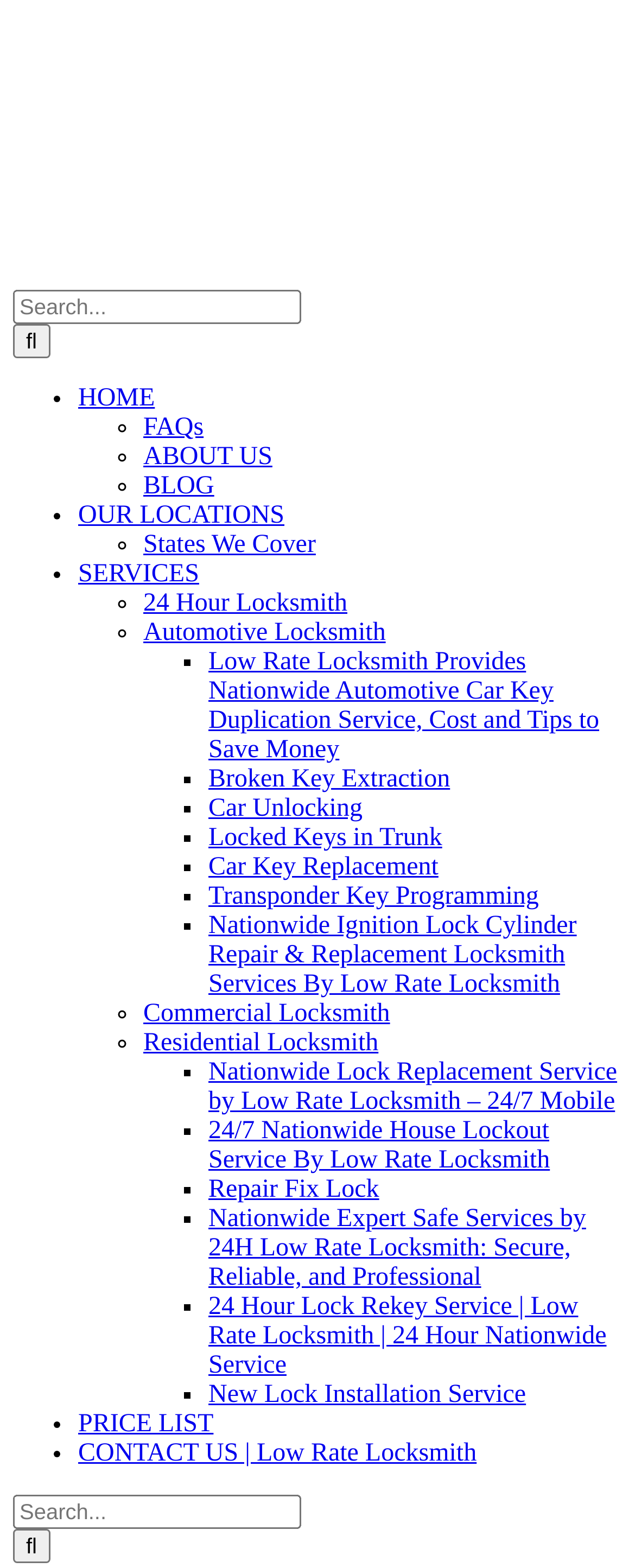Extract the main title from the webpage and generate its text.

Dodge Avenger History, Features, Specifications, Motorsports And Sales